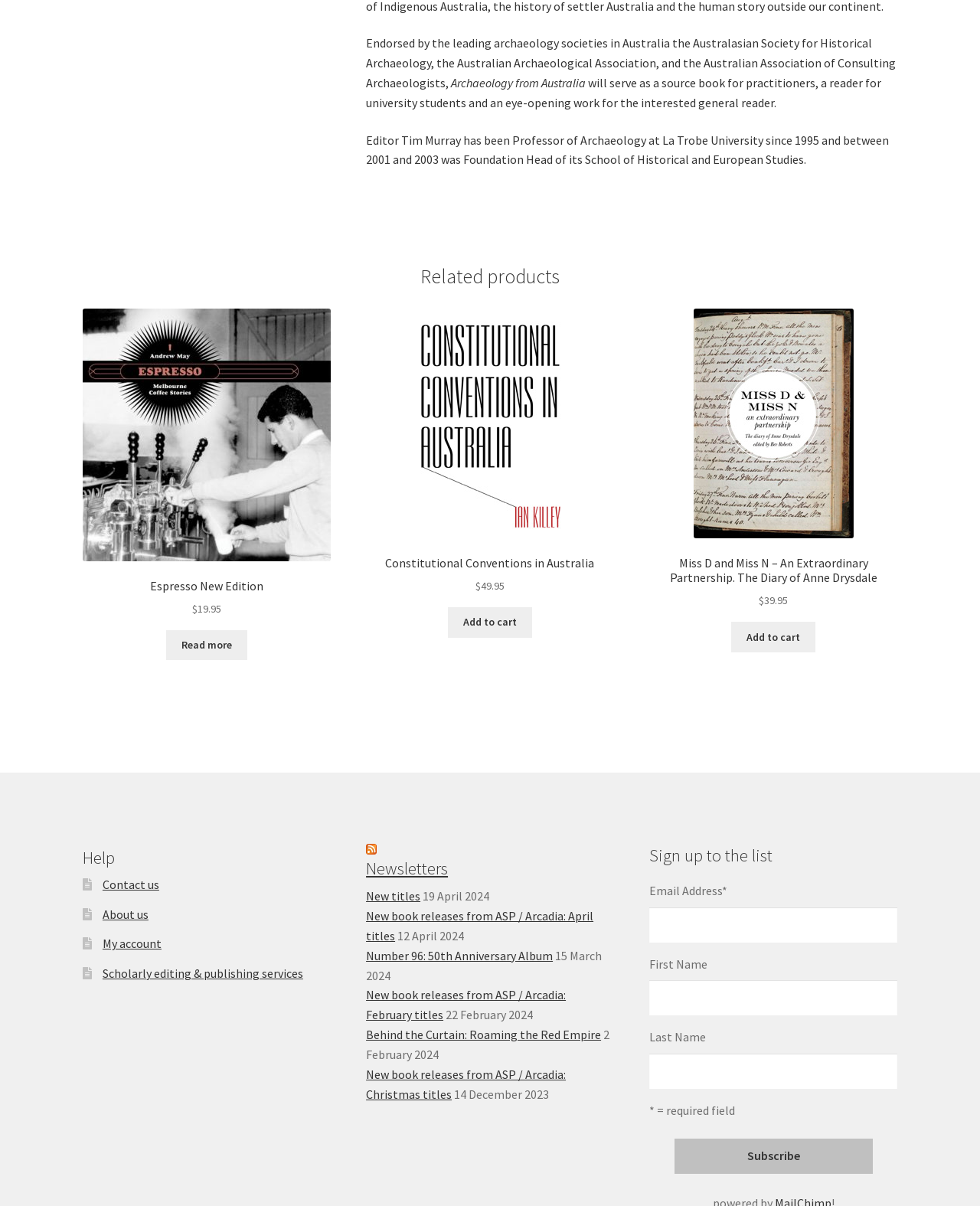From the webpage screenshot, predict the bounding box of the UI element that matches this description: "how we are different".

None